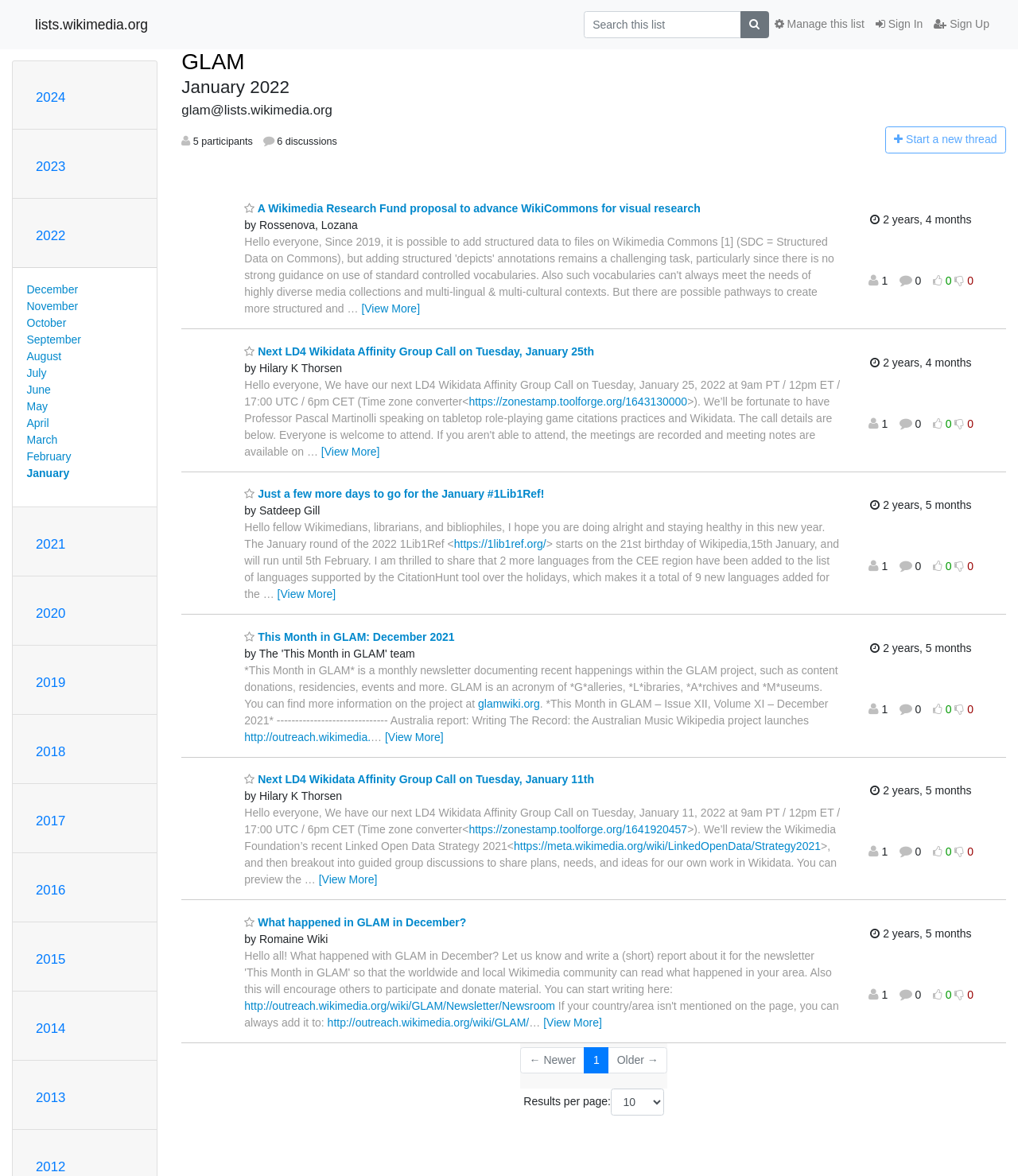Please pinpoint the bounding box coordinates for the region I should click to adhere to this instruction: "Read client reviews".

None